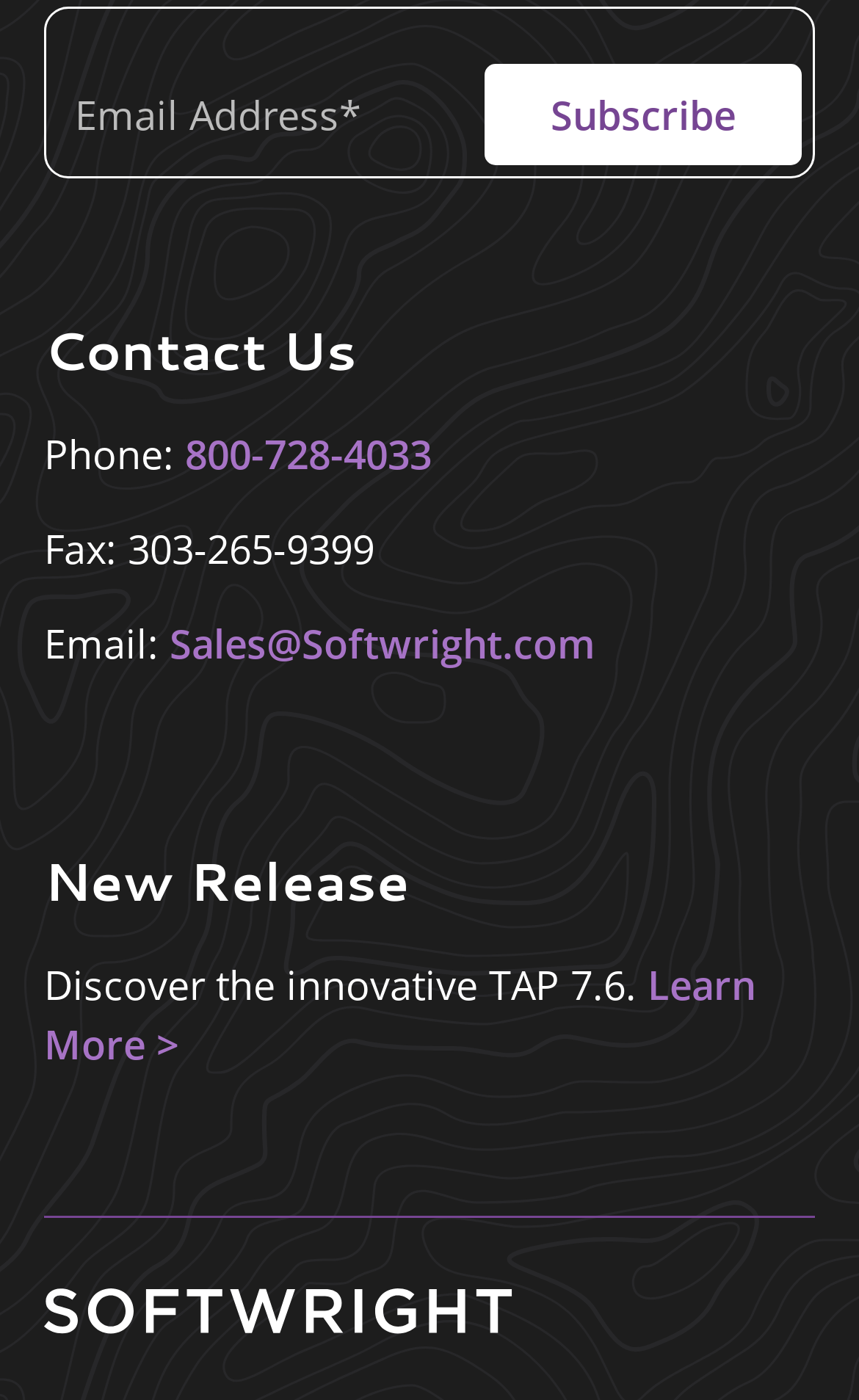What is the company name mentioned on the webpage?
Please answer the question as detailed as possible.

The company name 'Softwright' is mentioned as a link at the bottom of the webpage, and it is also associated with an image, suggesting that it is the company behind the webpage.